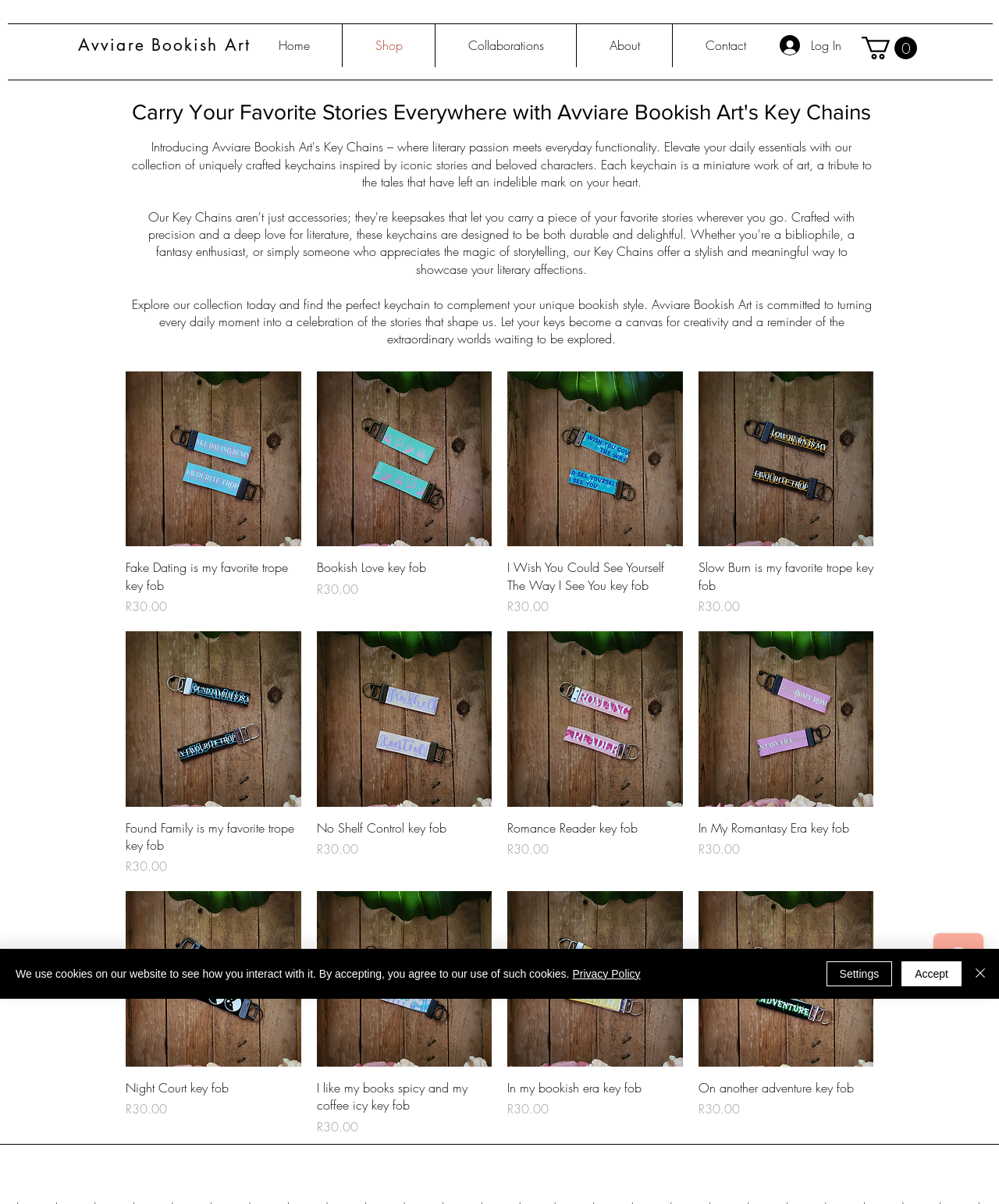Identify the bounding box for the UI element described as: "Shop". The coordinates should be four float numbers between 0 and 1, i.e., [left, top, right, bottom].

[0.343, 0.019, 0.435, 0.056]